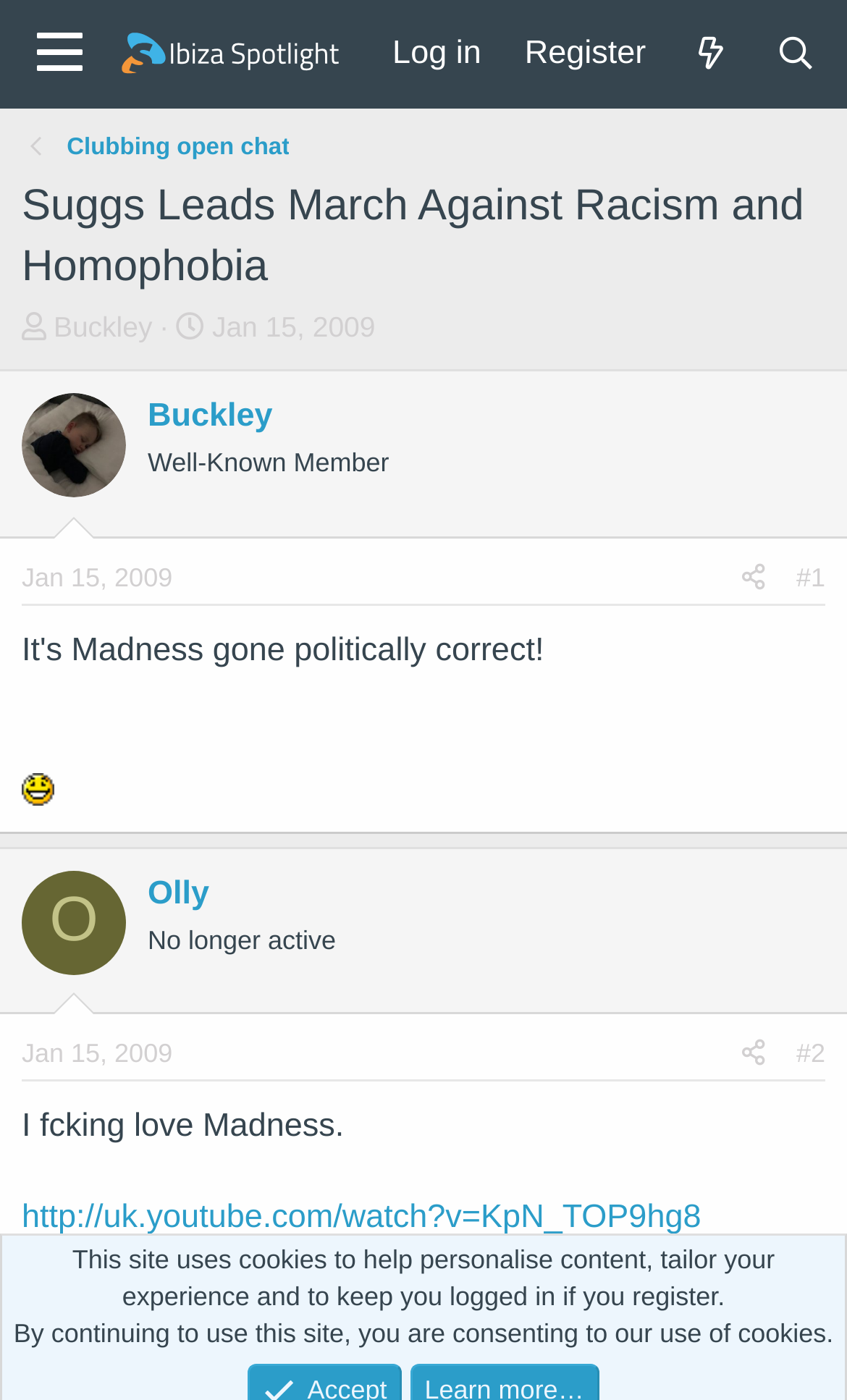Locate the bounding box coordinates of the element to click to perform the following action: 'Click the 'Menu' button'. The coordinates should be given as four float values between 0 and 1, in the form of [left, top, right, bottom].

[0.01, 0.0, 0.13, 0.077]